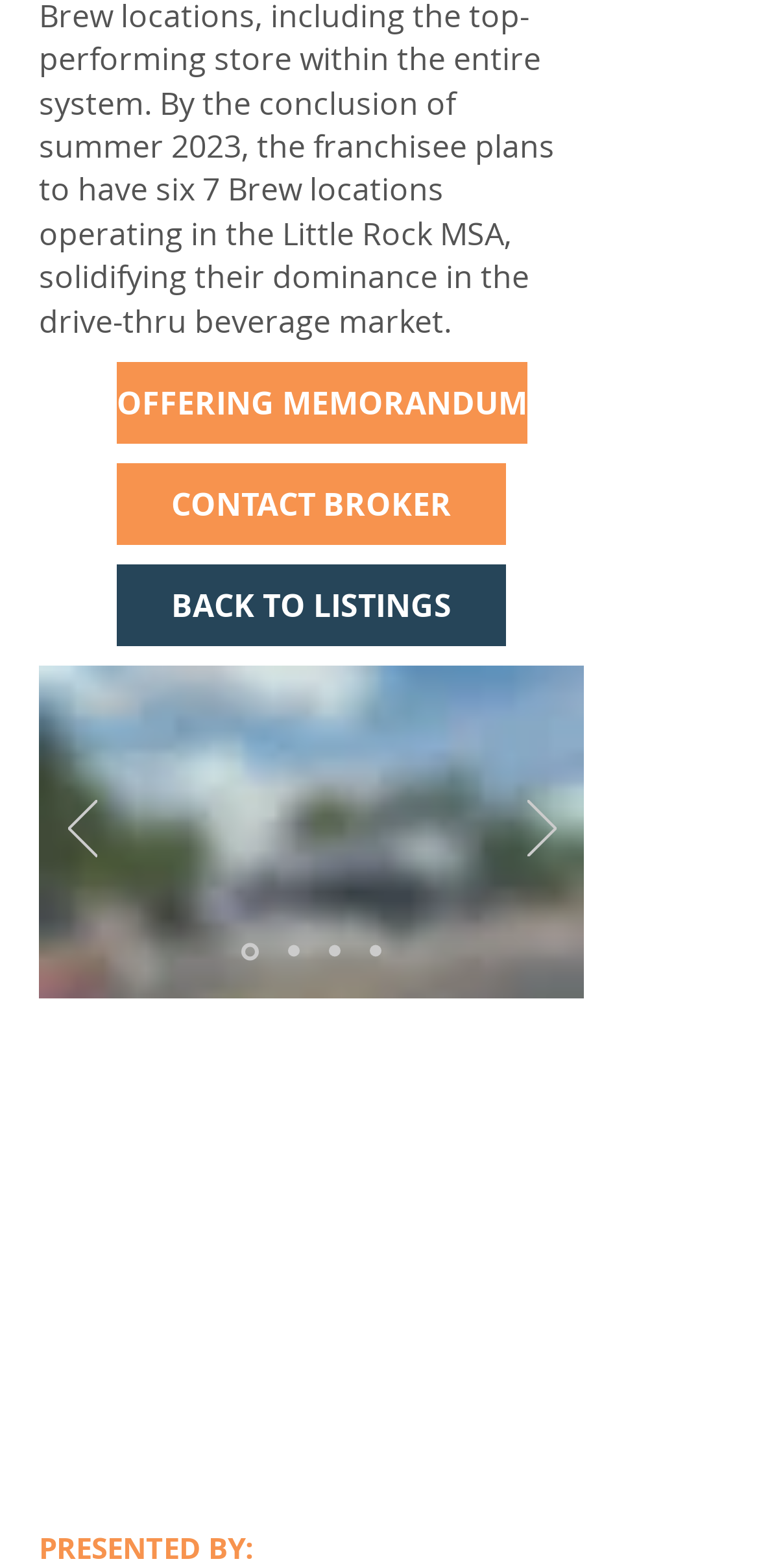Locate the bounding box coordinates of the clickable region necessary to complete the following instruction: "View previous slide". Provide the coordinates in the format of four float numbers between 0 and 1, i.e., [left, top, right, bottom].

[0.088, 0.511, 0.127, 0.551]